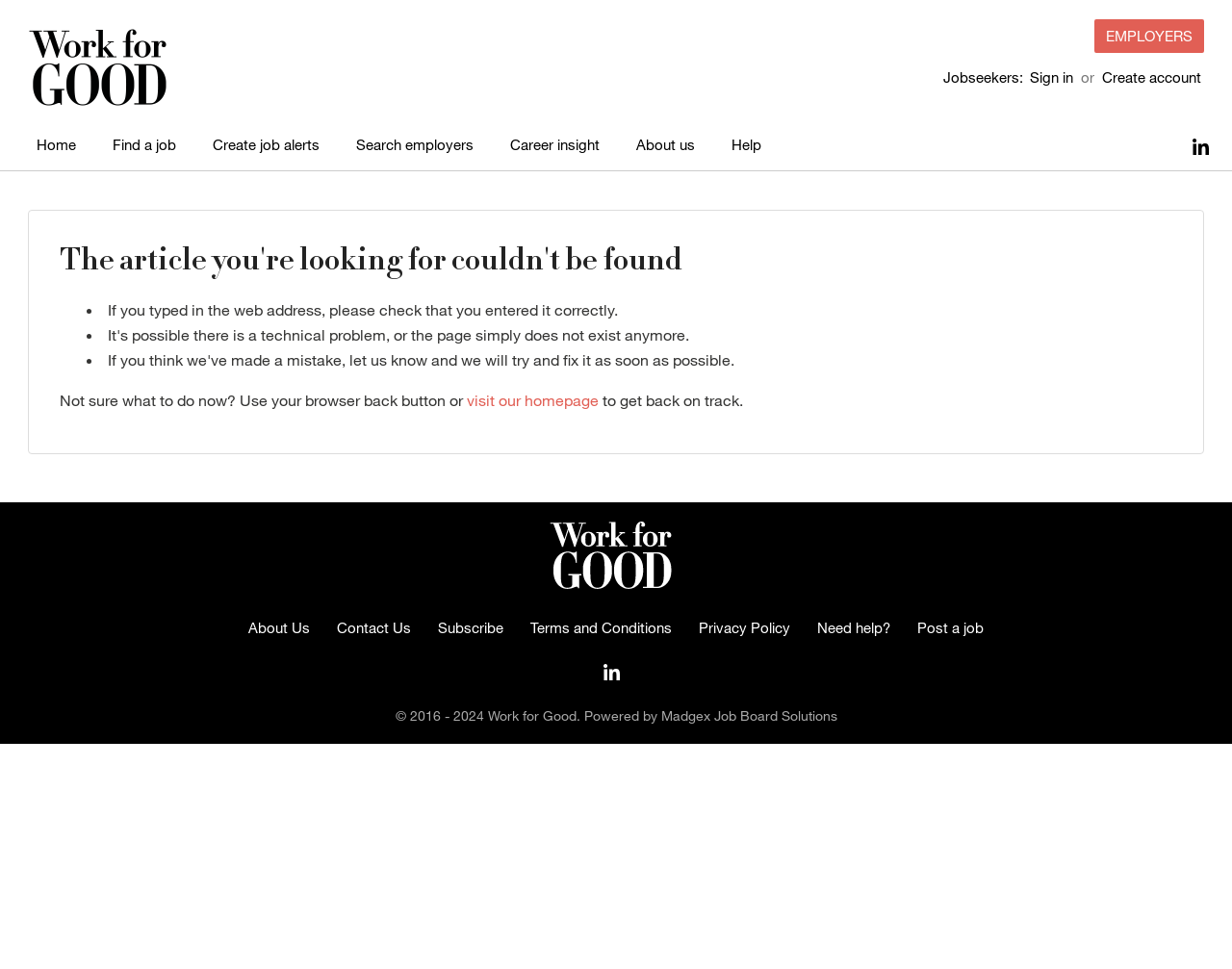Using the given element description, provide the bounding box coordinates (top-left x, top-left y, bottom-right x, bottom-right y) for the corresponding UI element in the screenshot: Madgex Job Board Solutions

[0.536, 0.729, 0.679, 0.746]